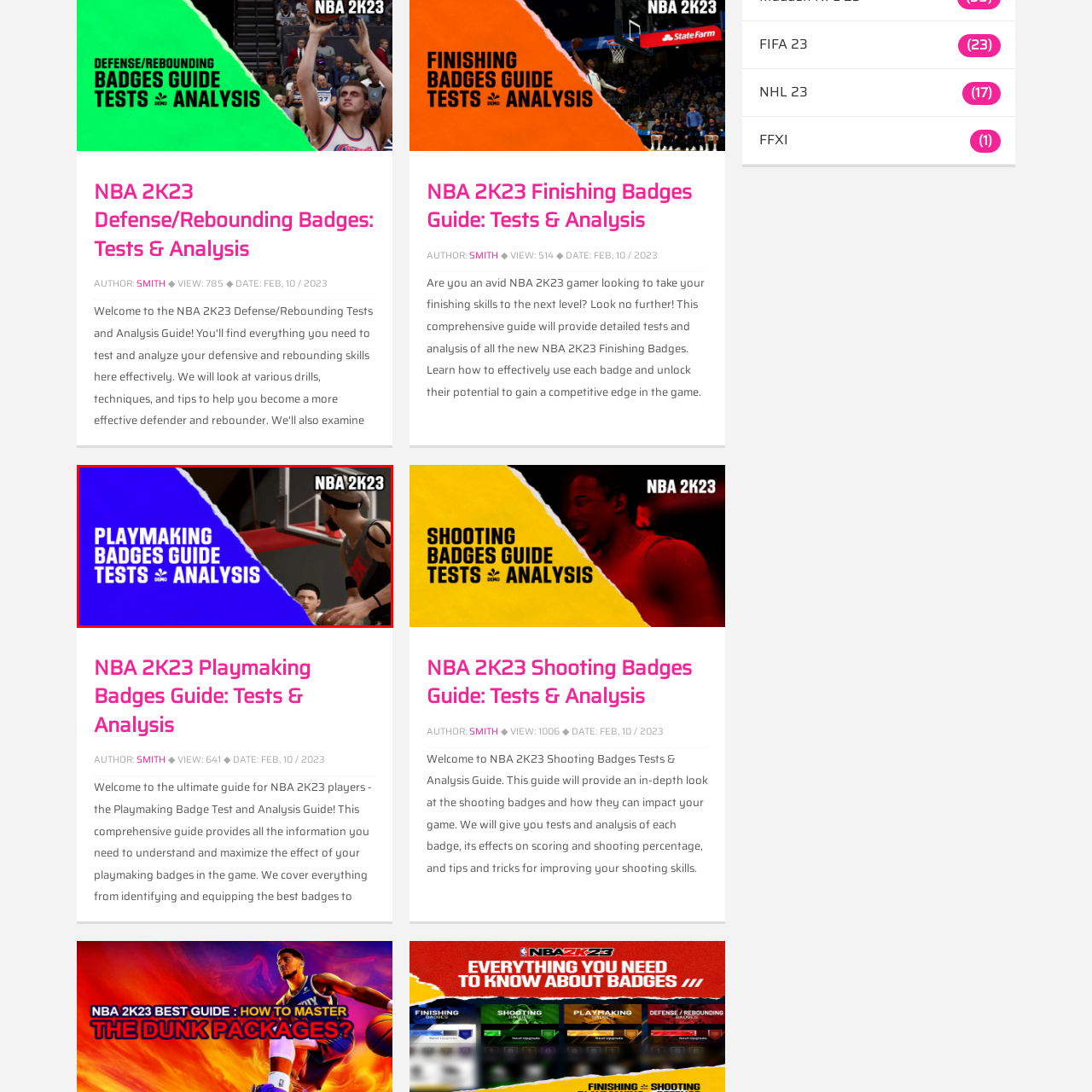Give an in-depth description of the scene depicted in the red-outlined box.

The image features vibrant visuals from the NBA 2K23, showcasing a "Playmaking Badges Guide" along with detailed tests and analysis. The background is a striking blue, drawing attention to the title, which is prominently displayed in bold white text. Above the title, in the top right corner, is the game logo "NBA 2K23." The image appears to depict an in-game scene, possibly highlighting player interactions and strategies related to playmaking. This resource likely offers valuable insights for players looking to enhance their skills through badge enhancements and gameplay tactics.